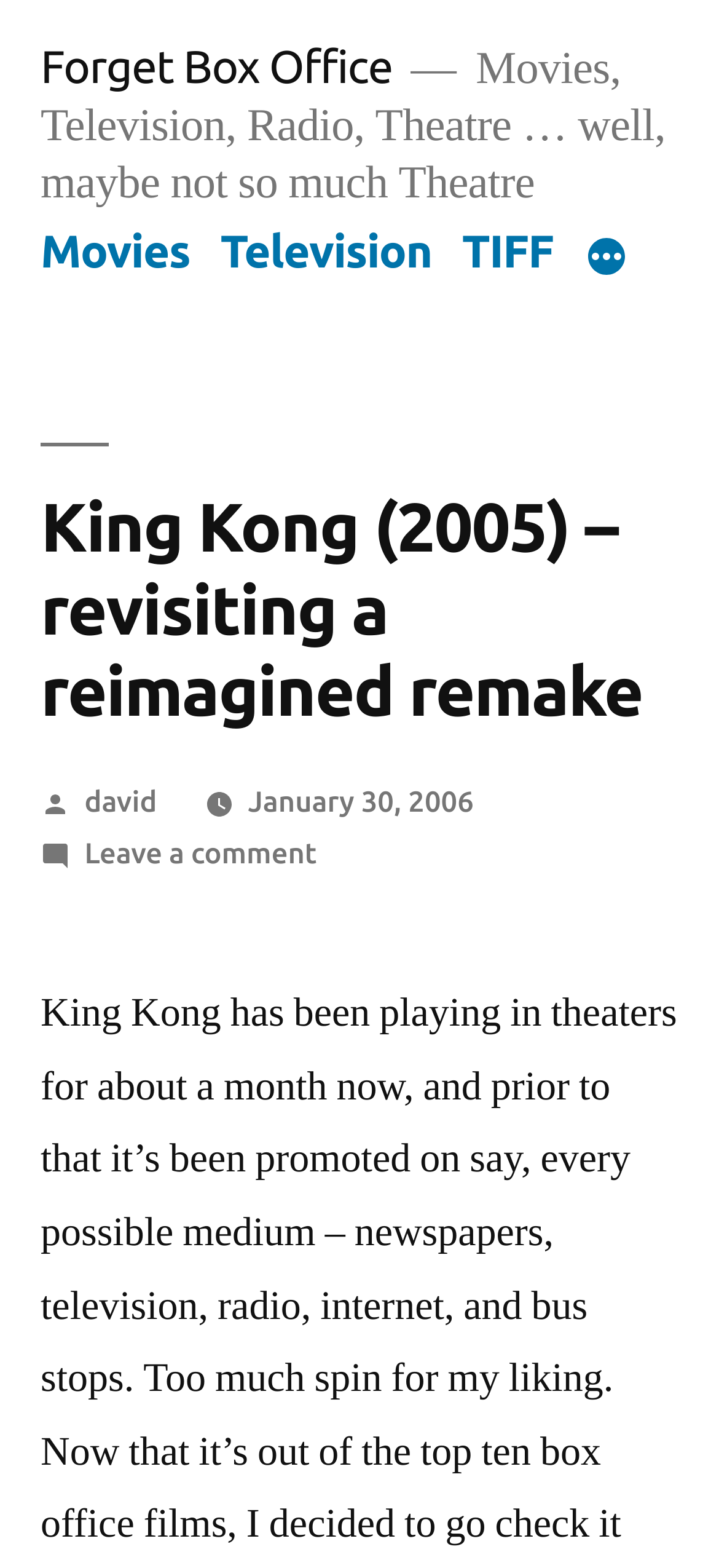Elaborate on the different components and information displayed on the webpage.

The webpage is about a movie review of King Kong (2005). At the top left, there is a link to the website "Forget Box Office". Next to it, there is a static text describing the website's content, which includes movies, television, radio, and theatre. 

Below the website's description, there is a top menu navigation bar with four links: "Movies", "Television", "TIFF", and a "More" button that has a dropdown menu. The "More" button is located at the top right corner of the webpage.

The main content of the webpage is a movie review article with a heading "King Kong (2005) – revisiting a reimagined remake". The article is positioned below the top menu navigation bar and occupies most of the webpage. 

At the top of the article, there is a byline that indicates the article was posted by "david" on "January 30, 2006". The byline is positioned above a link that allows users to leave a comment on the article.